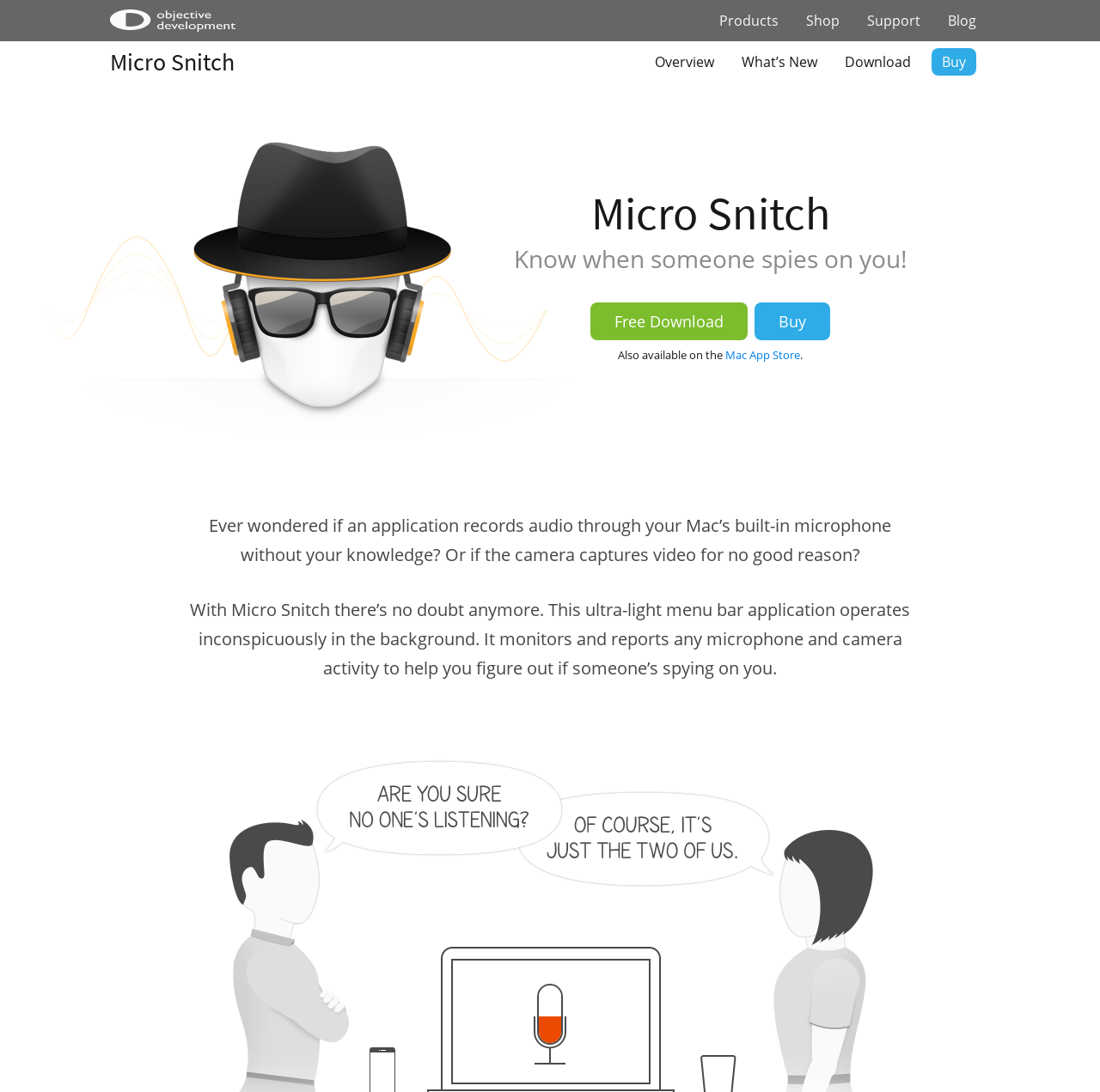Extract the bounding box coordinates of the UI element described: "Shop". Provide the coordinates in the format [left, top, right, bottom] with values ranging from 0 to 1.

[0.733, 0.0, 0.763, 0.038]